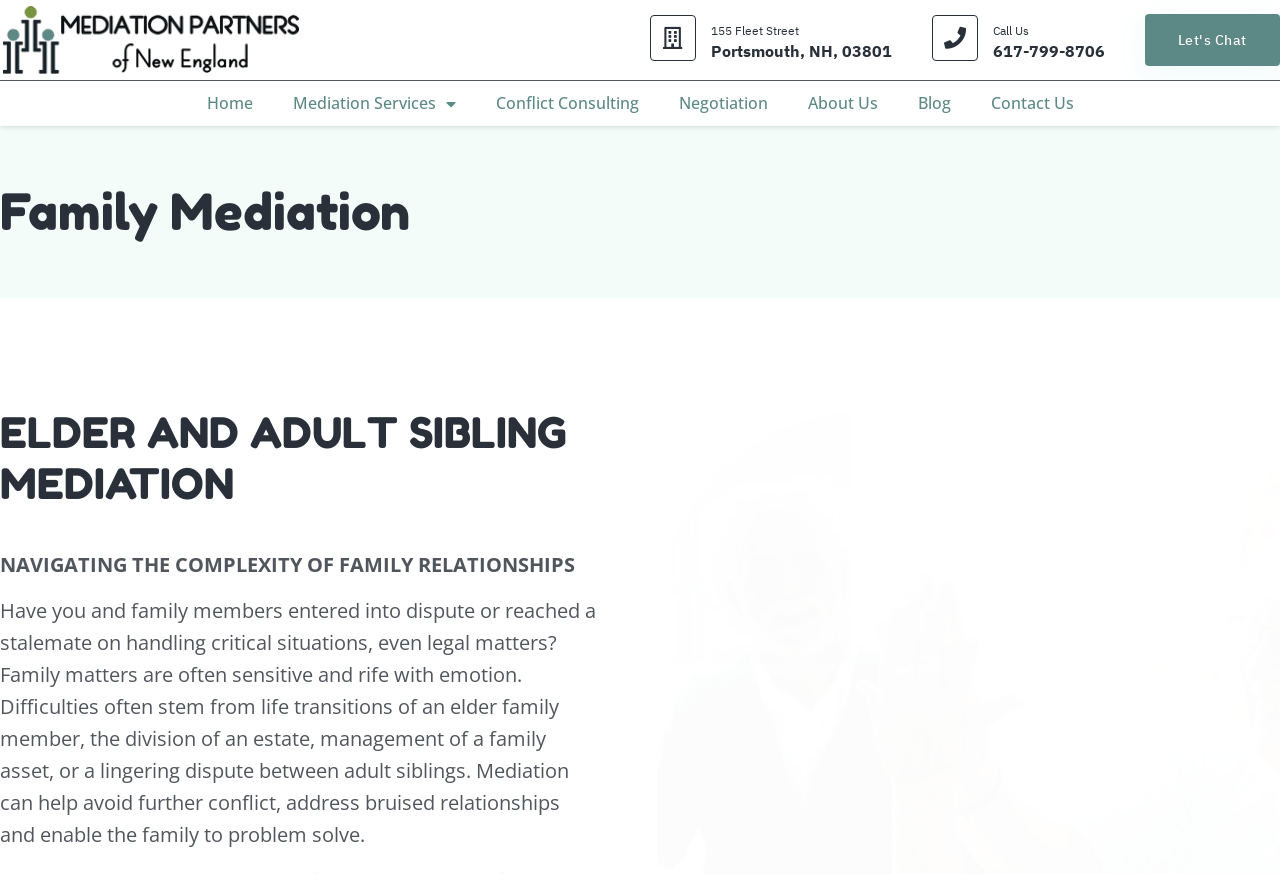Offer a detailed account of what is visible on the webpage.

This webpage is about Family Mediation Services provided by Mediation Partners of New England. At the top left, there is a link, and next to it, a heading displays the address "155 Fleet Street, Portsmouth, NH, 03801". On the right side of the top section, there is a heading "Call Us" with a phone number "617-799-8706" below it. 

Below the top section, there is a navigation menu with seven links: "Home", "Mediation Services", "Conflict Consulting", "Negotiation", "About Us", "Blog", and "Contact Us". 

The main content of the webpage is divided into three sections. The first section has a heading "Family Mediation" and introduces the concept of family mediation. The second section has a heading "ELDER AND ADULT SIBLING MEDIATION" and discusses the complexity of family relationships. The third section is a paragraph of text that explains the benefits of mediation in resolving family disputes, including avoiding further conflict, addressing bruised relationships, and enabling the family to problem solve.